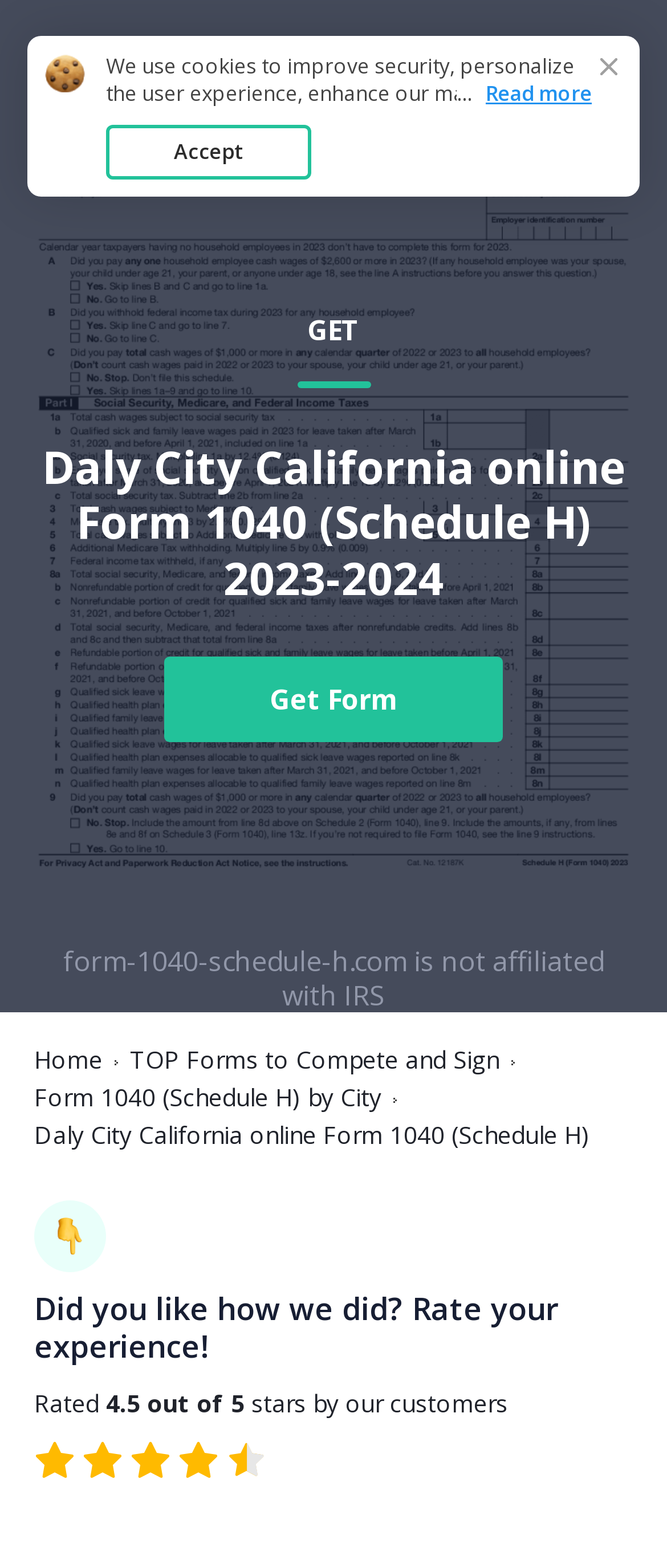Could you provide the bounding box coordinates for the portion of the screen to click to complete this instruction: "Click the link to go to the home page"?

[0.051, 0.667, 0.154, 0.685]